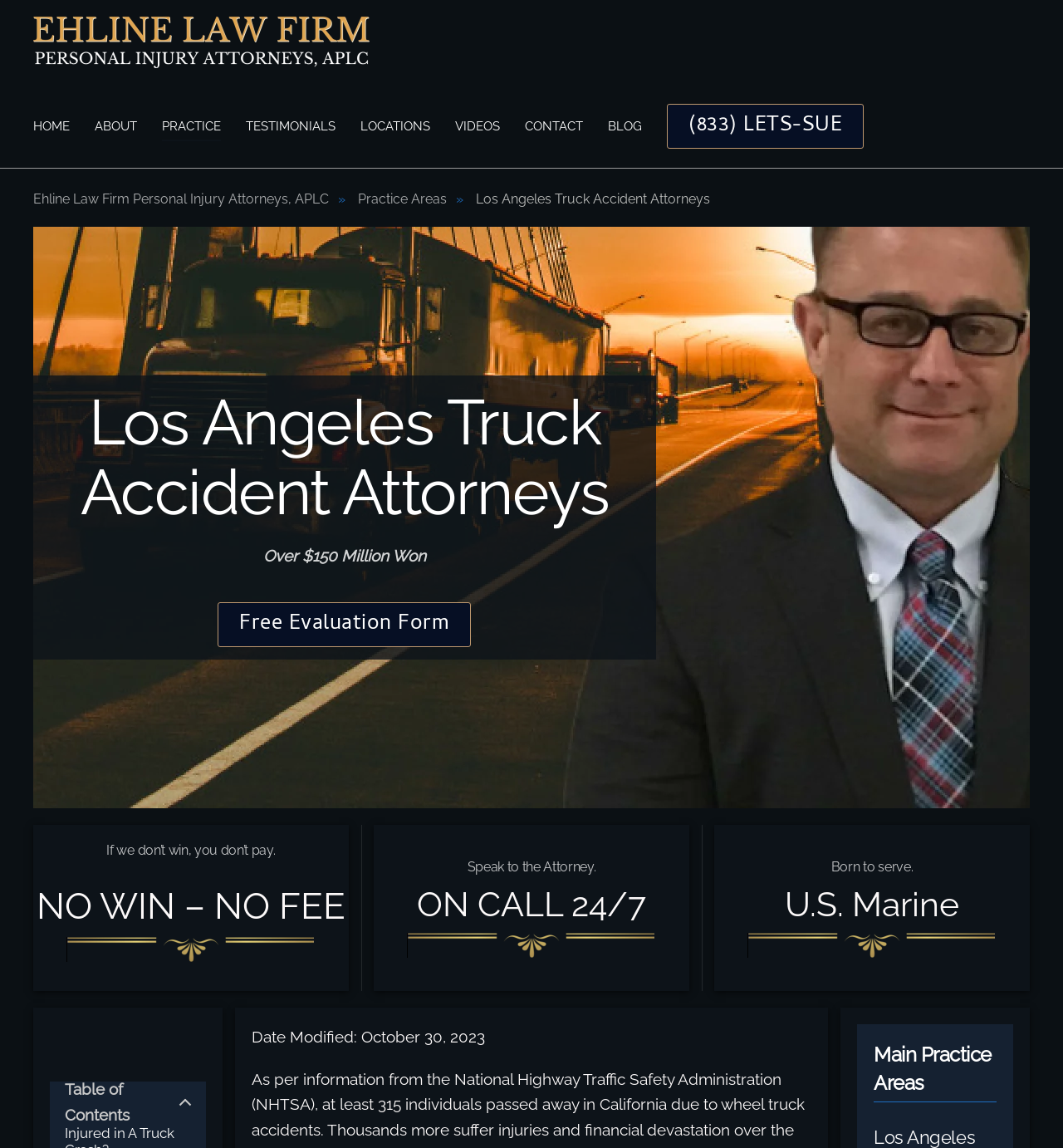Respond to the question below with a single word or phrase:
What is the name of the law firm?

Ehline Law Firm